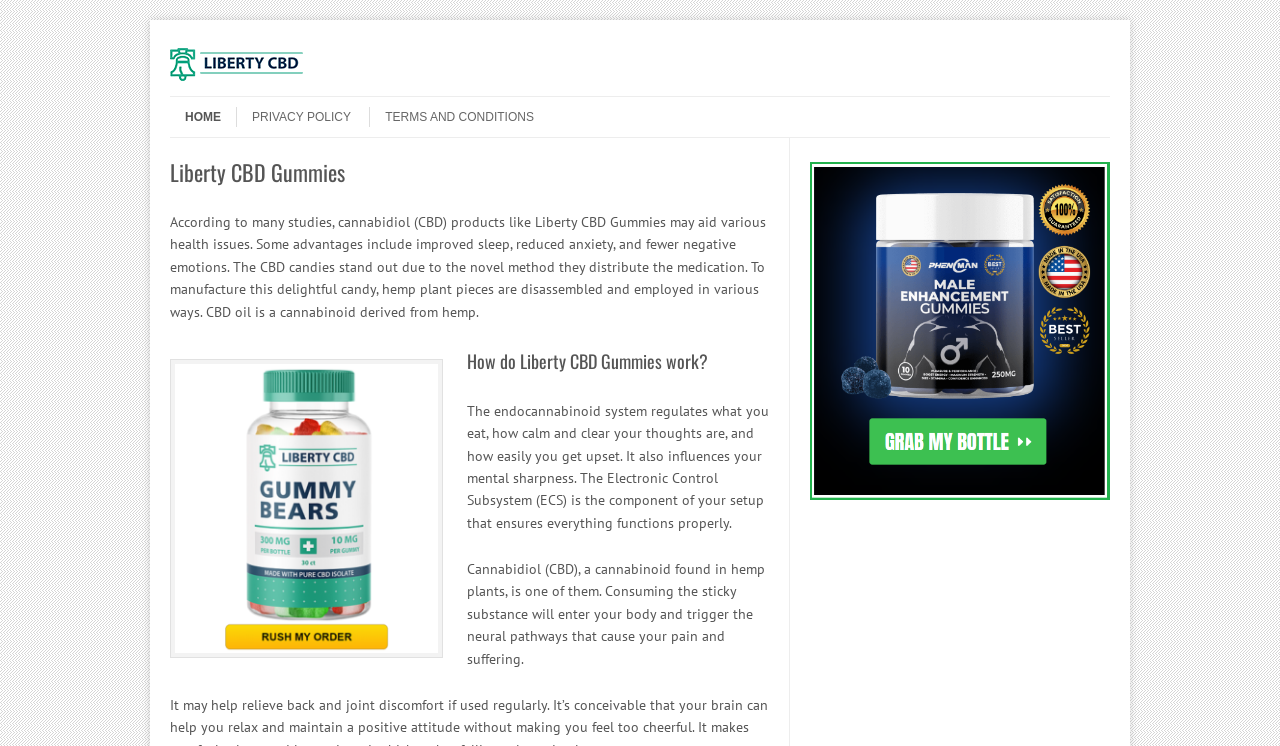Respond with a single word or phrase:
What is the component of the body that ensures everything functions properly?

Electronic Control Subsystem (ECS)